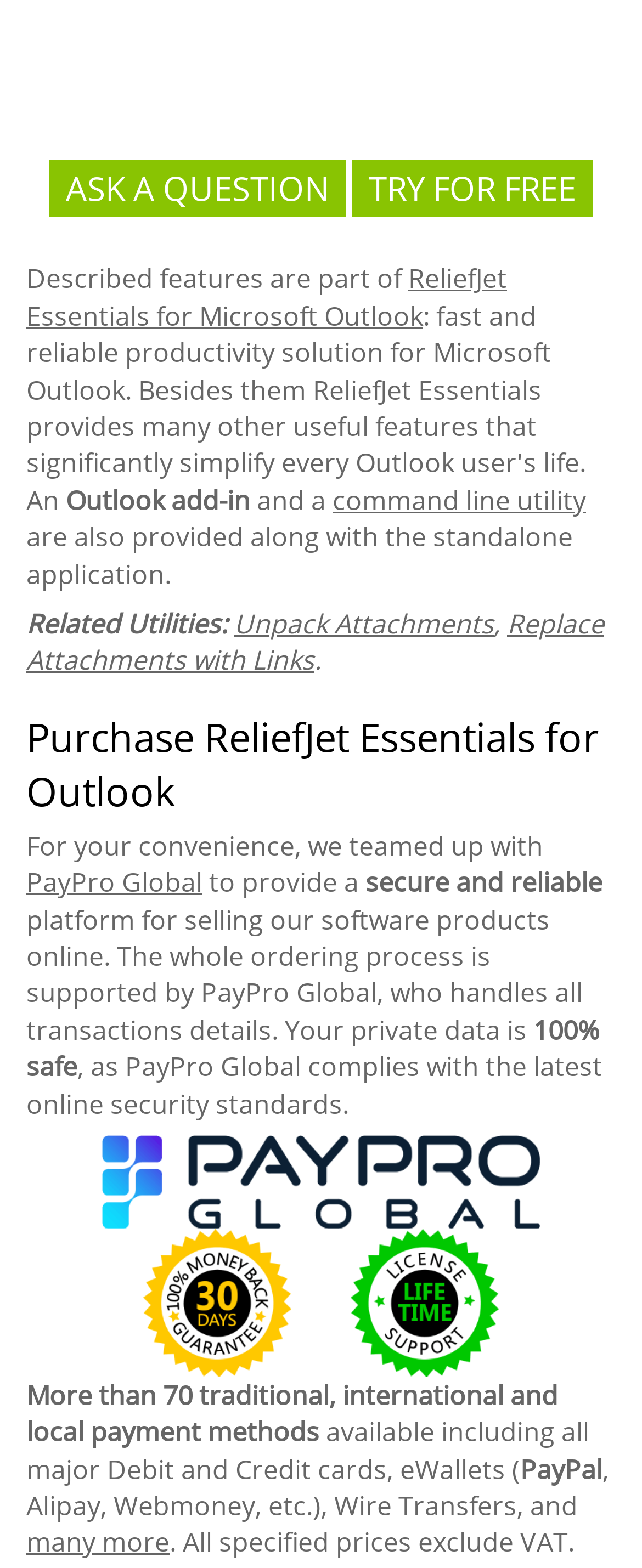Pinpoint the bounding box coordinates of the area that should be clicked to complete the following instruction: "Visit 'ReliefJet Essentials for Microsoft Outlook'". The coordinates must be given as four float numbers between 0 and 1, i.e., [left, top, right, bottom].

[0.041, 0.166, 0.79, 0.213]